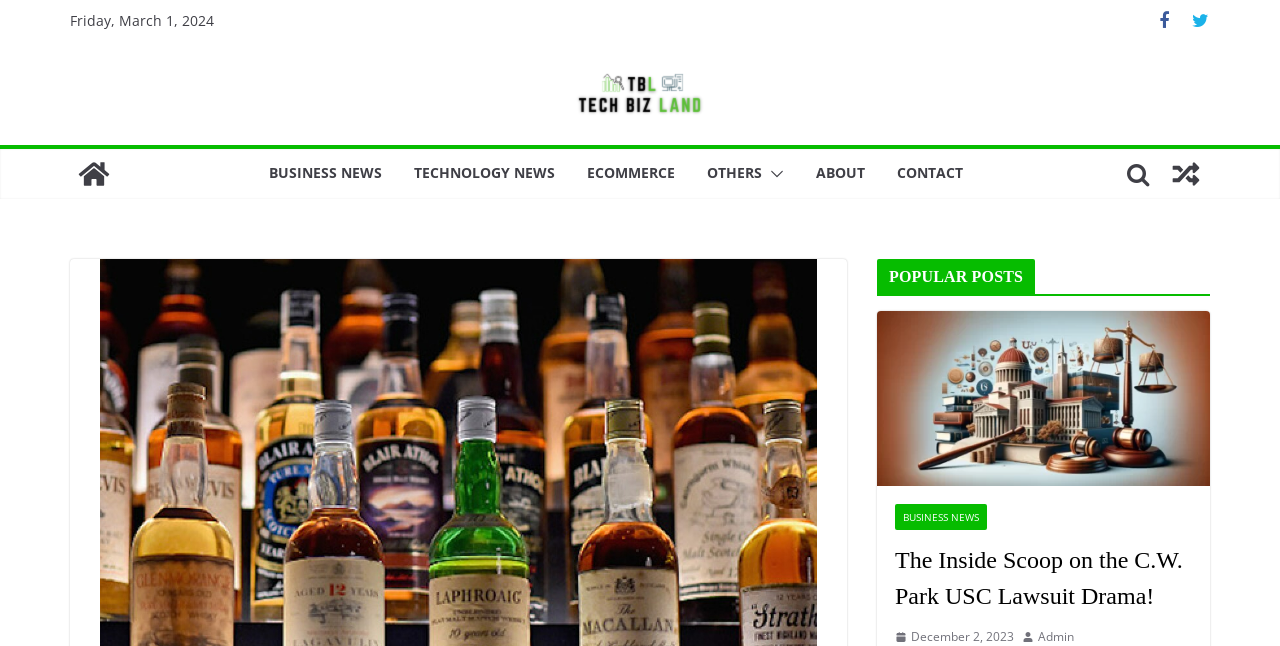Please mark the bounding box coordinates of the area that should be clicked to carry out the instruction: "Read The Inside Scoop on the C.W. Park USC Lawsuit Drama!".

[0.699, 0.839, 0.931, 0.95]